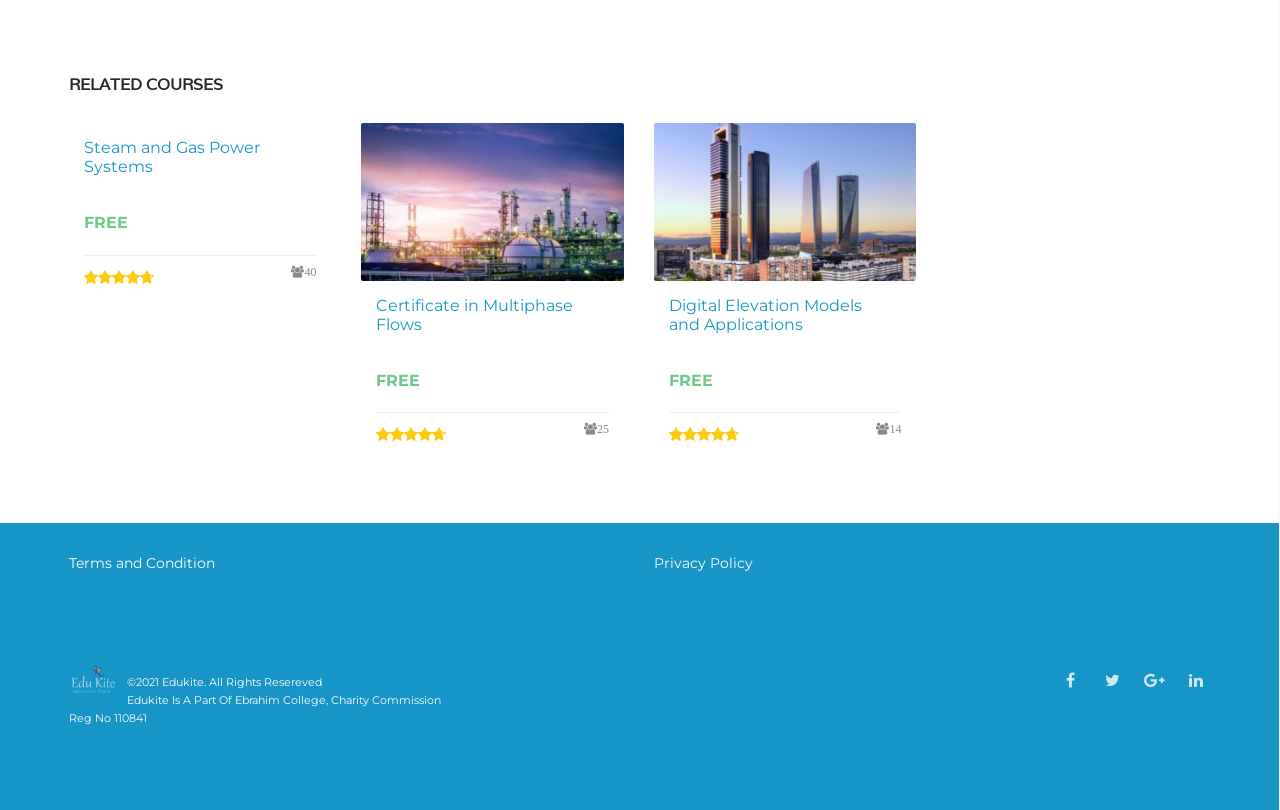Answer succinctly with a single word or phrase:
What is the category of courses listed?

RELATED COURSES